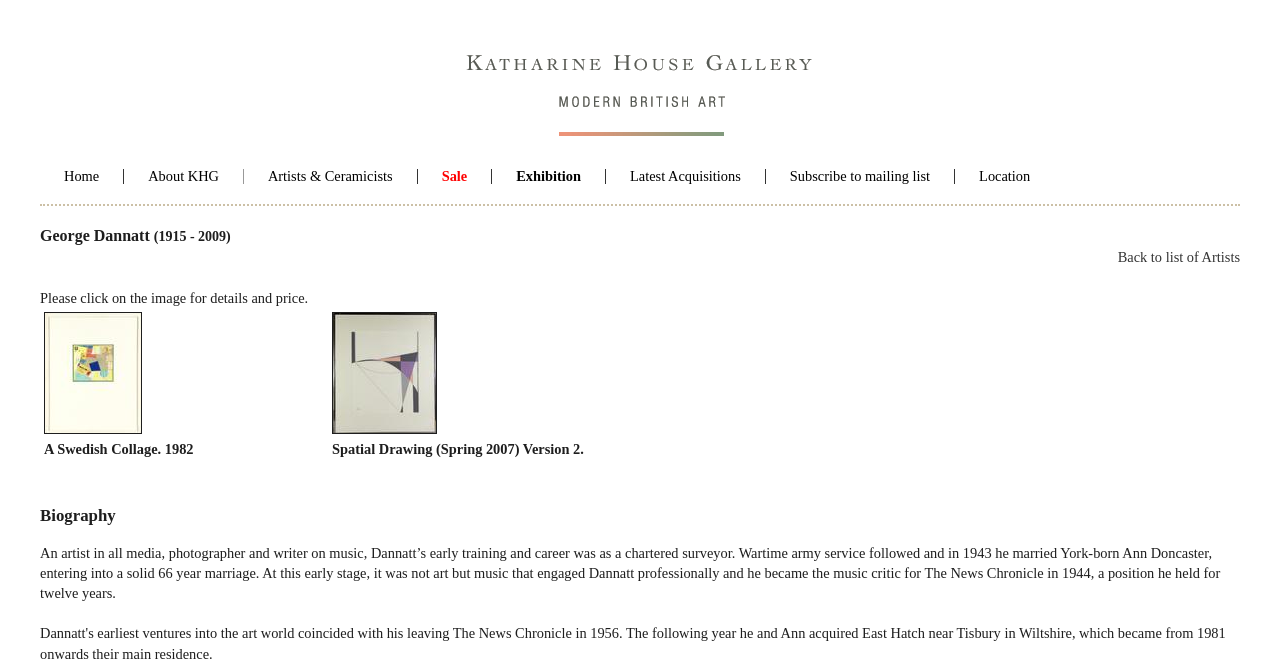Create an in-depth description of the webpage, covering main sections.

The webpage is about Katharine House Gallery, a specialist in Modern British Art, particularly from the post-war period. At the top, there is a logo image of the gallery, accompanied by a navigation menu with links to various sections, including Home, About KHG, Artists & Ceramicists, Sale, Exhibition, Latest Acquisitions, Subscribe to mailing list, and Location.

Below the navigation menu, there is a section dedicated to the artist George Dannatt (1915-2009). A static text displays his name, followed by his birth and death years. There is a link to go back to the list of artists.

On the left side, there is an image of a Swedish collage by George Dannatt, with a text description below it, providing details and price information. Next to it, there is another image of Spatial Drawing (Spring 2007) Version 2, also by George Dannatt, with a similar text description.

Further down, there is a biography section, marked by a heading, which provides a detailed text about George Dannatt's life, including his early training, career, and personal life.